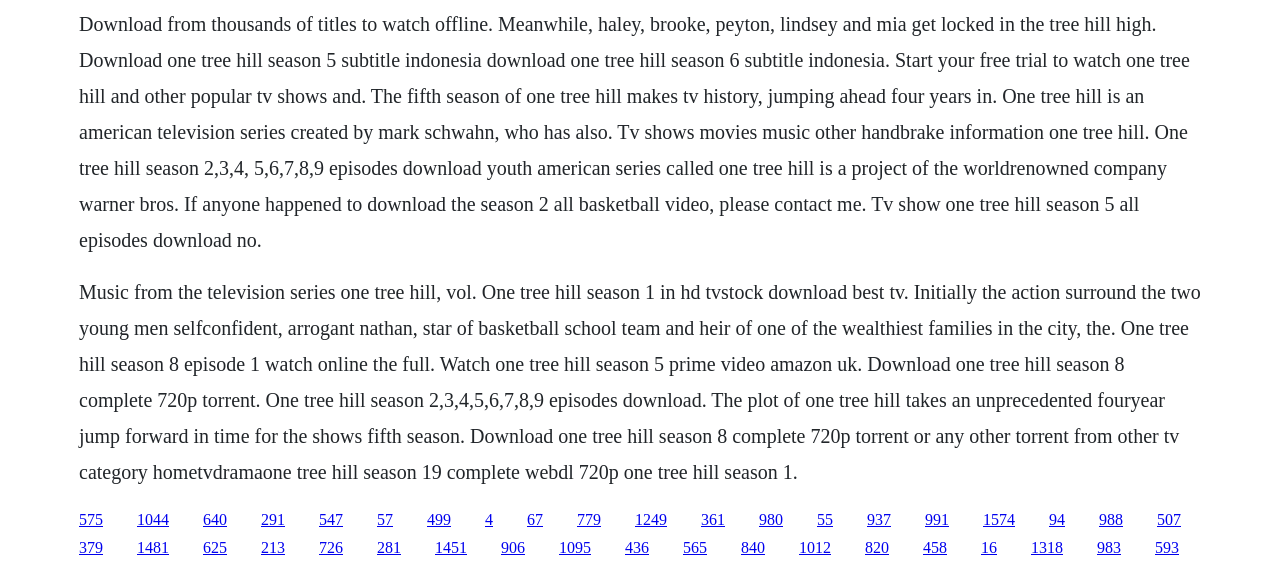Give a one-word or phrase response to the following question: How many seasons of One Tree Hill are mentioned?

9